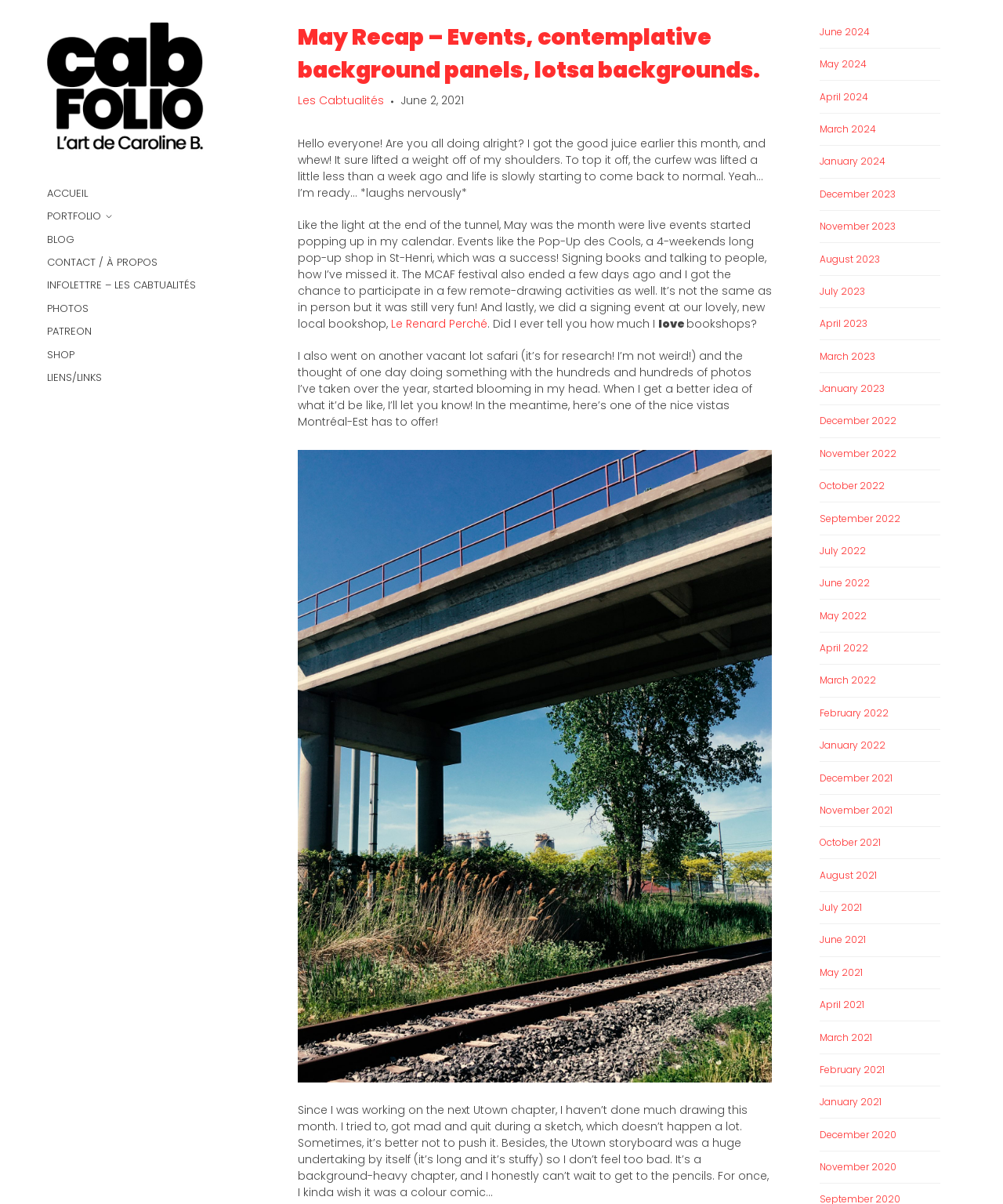Generate a thorough explanation of the webpage's elements.

The webpage is a personal blog or portfolio of an artist named Cab. At the top, there is a navigation menu with links to different sections of the website, including "ACCUEIL", "PORTFOLIO", "BLOG", "CONTACT / À PROPOS", "INFOLETTRE – LES CABTUALITÉS", "PHOTOS", "PATREON", "SHOP", and "LIENS/LINKS". 

Below the navigation menu, there is a heading that reads "May Recap – Events, contemplative background panels, lotsa backgrounds." This is followed by a link to the same title and a link to "Les Cabtualités". The date "June 2, 2021" is displayed next to these links.

The main content of the webpage is a blog post that discusses the author's recent activities, including participating in live events, working on a new chapter of their comic "Utown", and taking photos of vacant lots. The post includes several paragraphs of text, with a few links to other websites or pages, such as "Le Renard Perché", a local bookshop. 

There is also an image embedded in the post, which appears to be a photo taken by the author. The image is positioned below the text and takes up a significant portion of the page.

On the right side of the page, there is a list of links to archived blog posts, organized by month and year, from June 2021 to December 2020.